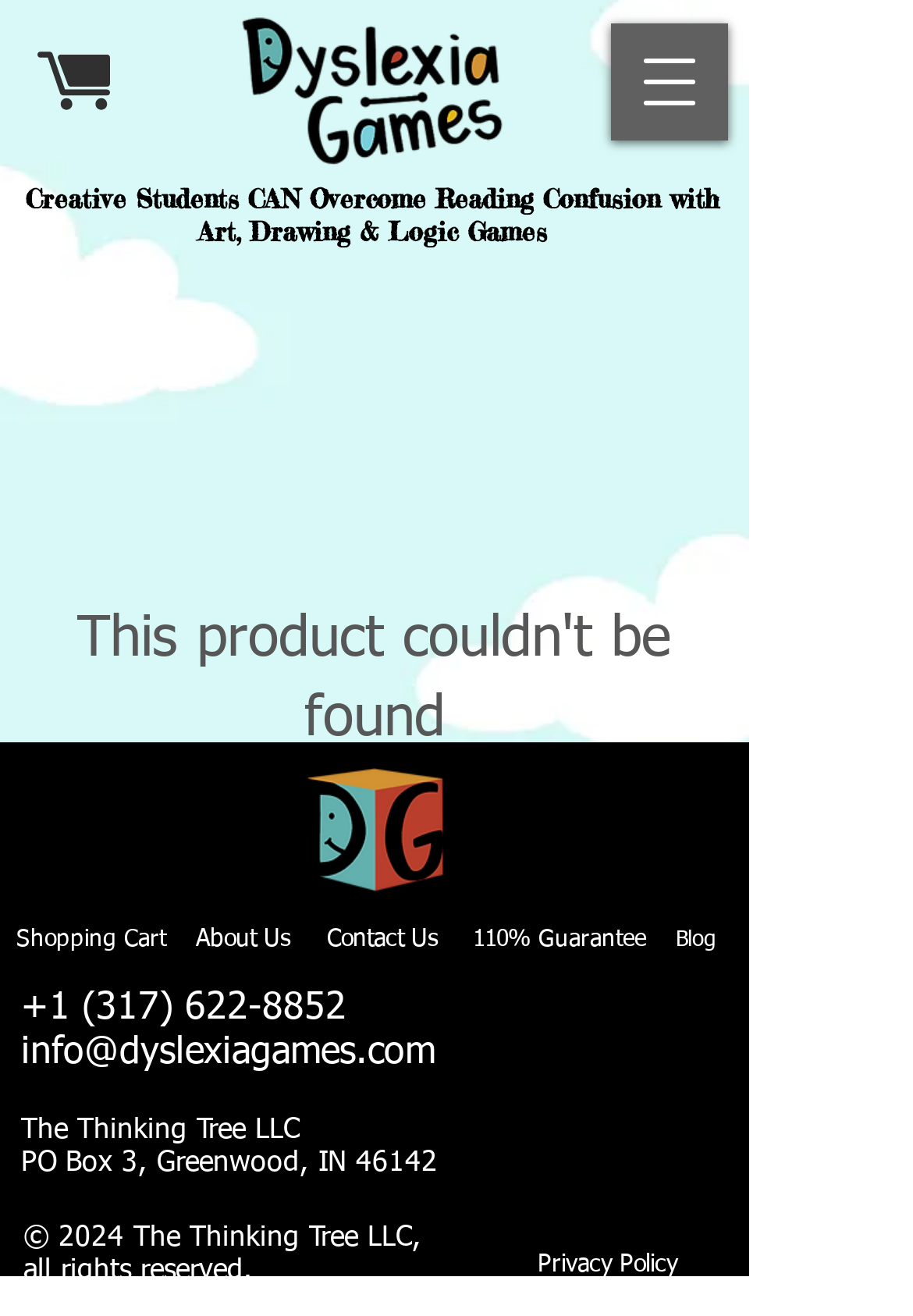Find the bounding box of the web element that fits this description: "+1 (317) 622-8852".

[0.023, 0.753, 0.379, 0.781]